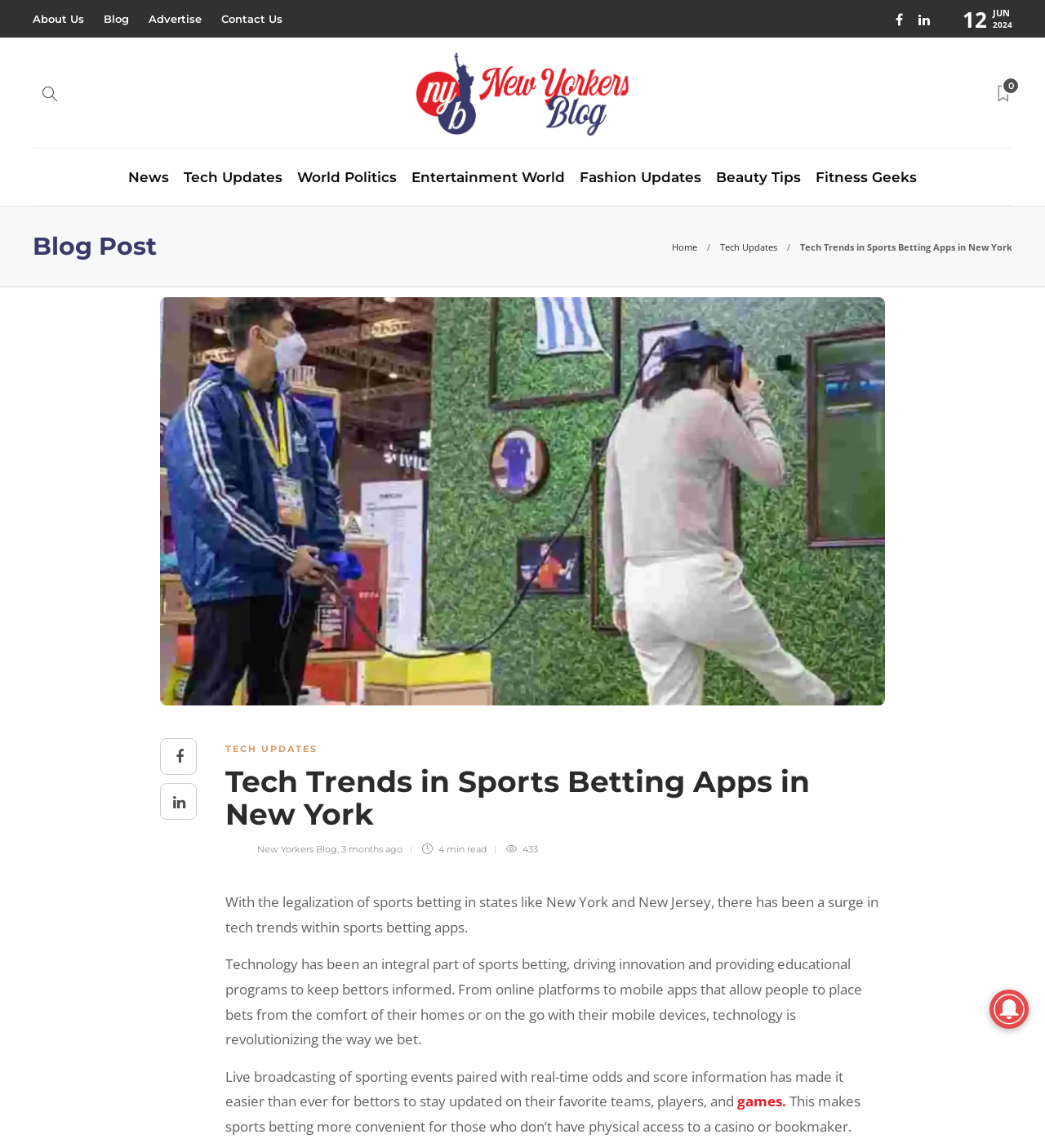What is the estimated reading time of the blog post?
Please provide a detailed and thorough answer to the question.

The estimated reading time of the blog post can be found by looking at the text '4 min read' below the title of the blog post.